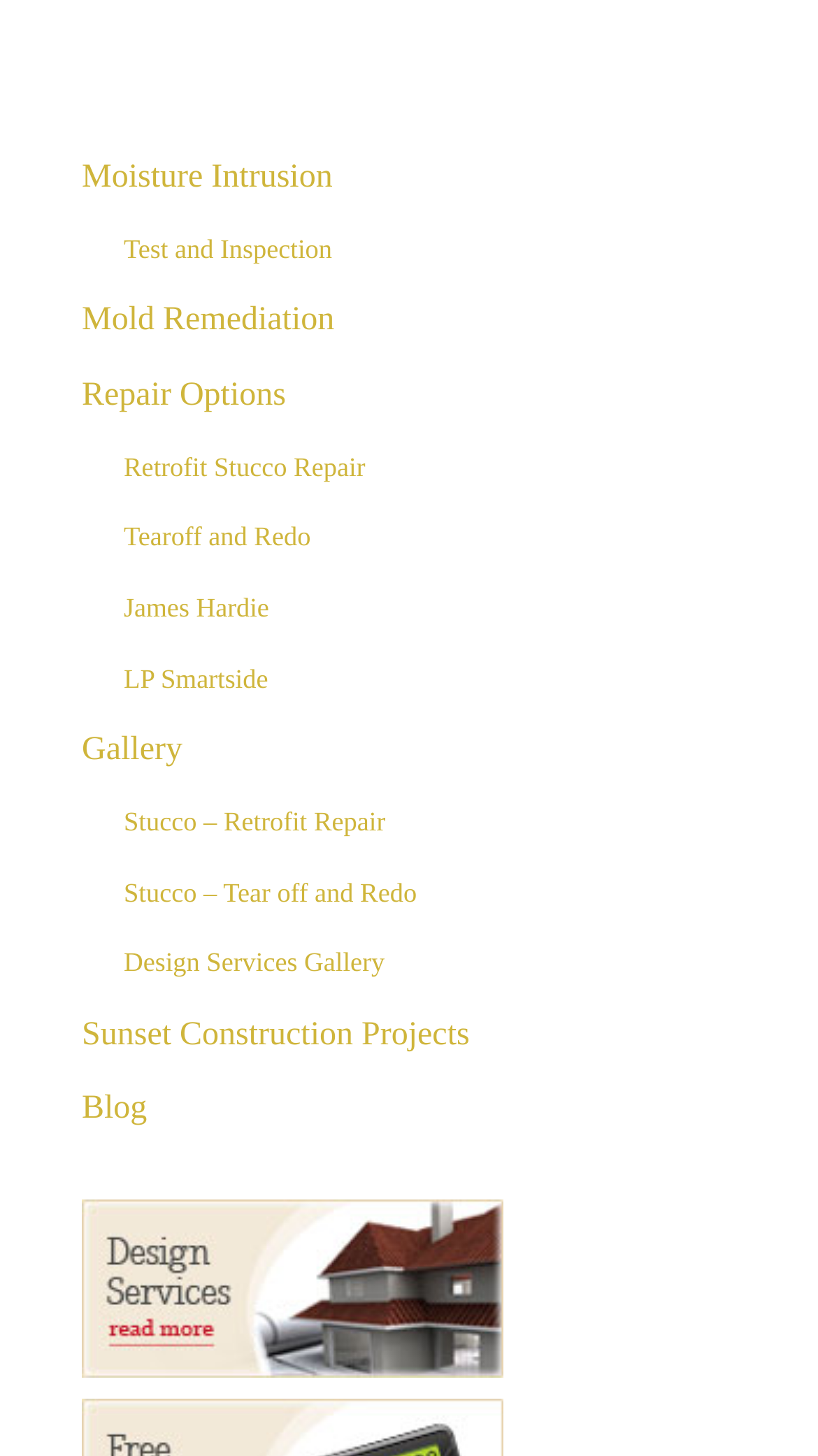Please specify the coordinates of the bounding box for the element that should be clicked to carry out this instruction: "Explore Sunset Construction Projects". The coordinates must be four float numbers between 0 and 1, formatted as [left, top, right, bottom].

[0.1, 0.699, 0.574, 0.723]